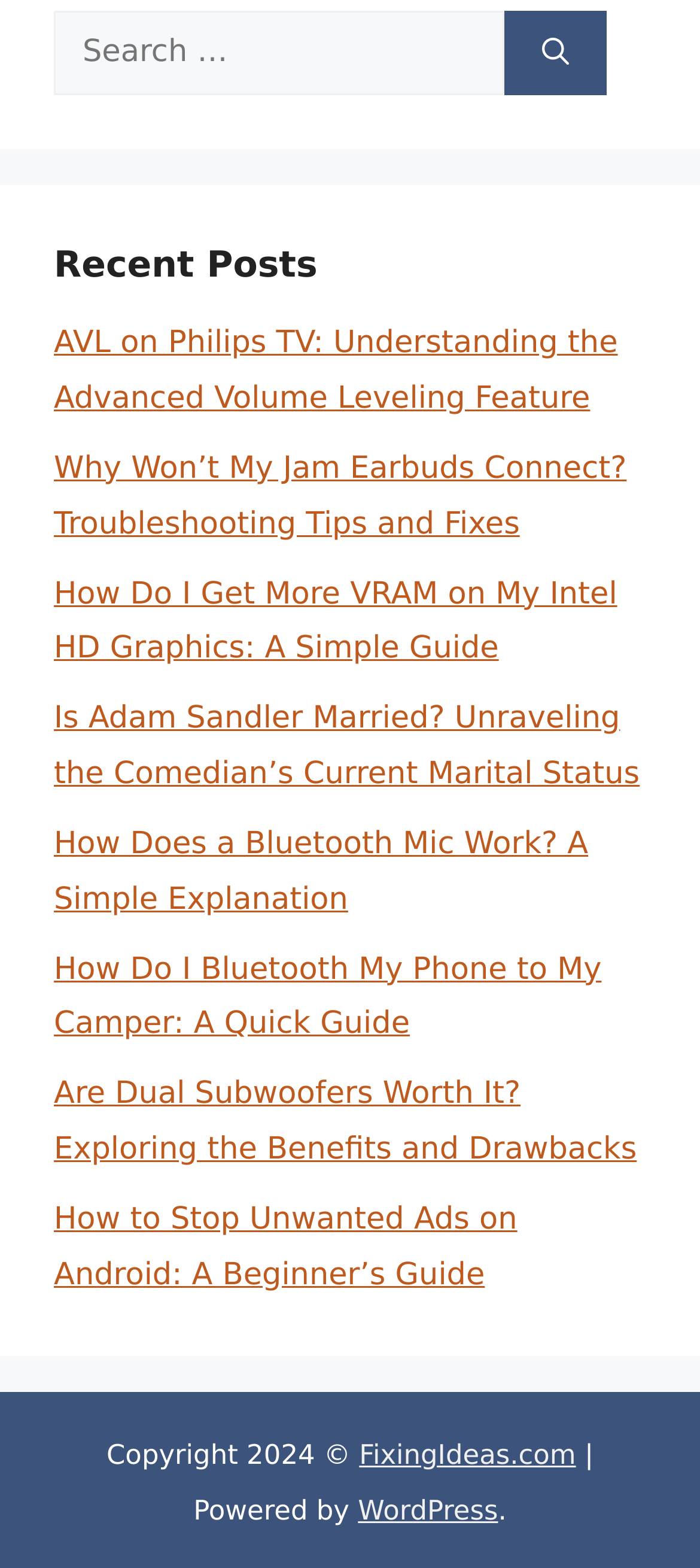Please locate the bounding box coordinates of the element that should be clicked to achieve the given instruction: "Learn about WordPress".

[0.511, 0.953, 0.711, 0.973]